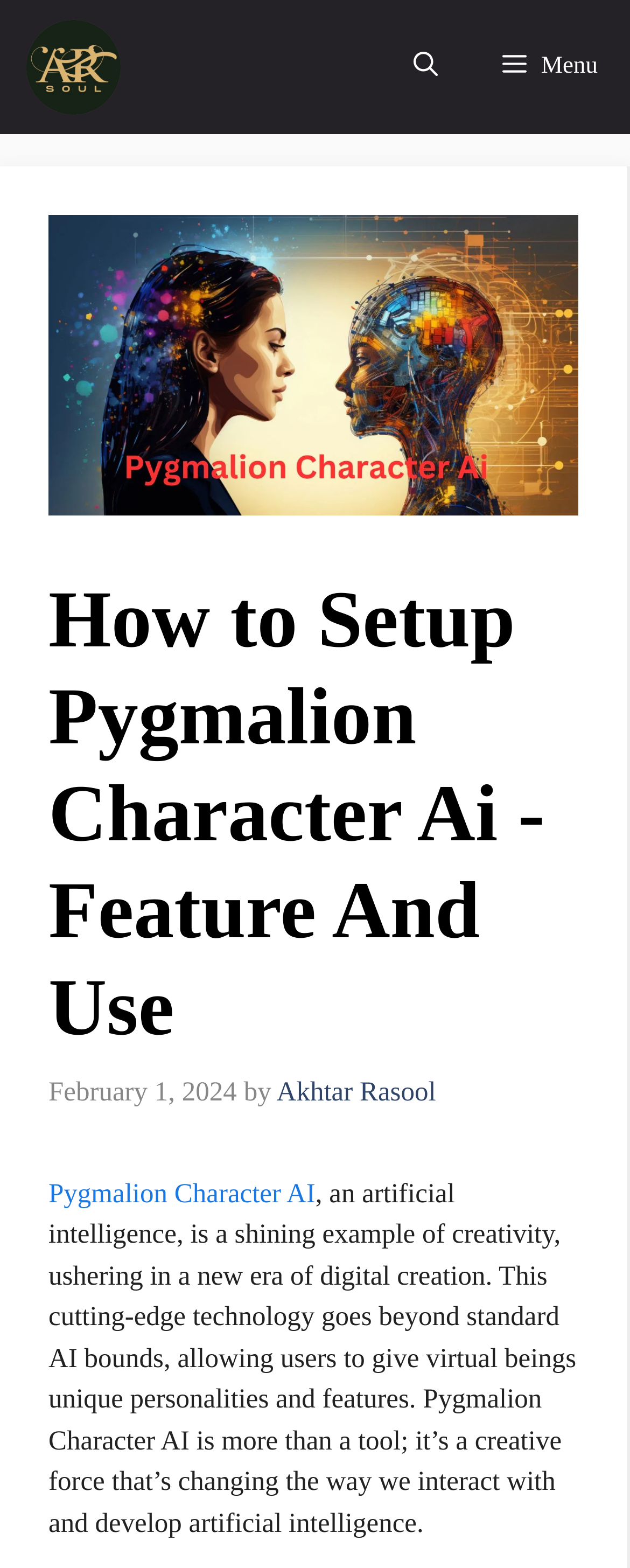Locate and extract the headline of this webpage.

How to Setup Pygmalion Character Ai -Feature And Use